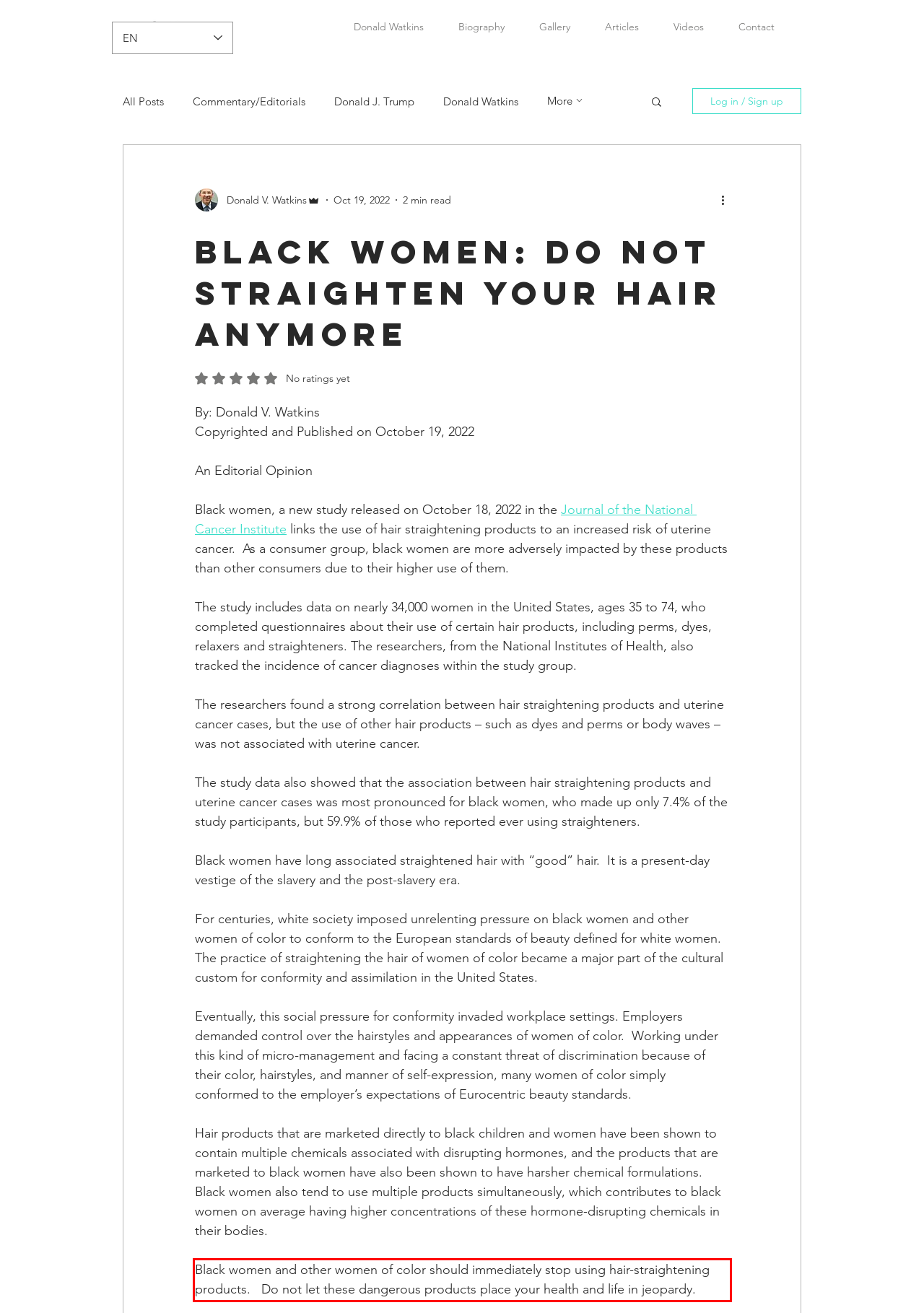With the provided screenshot of a webpage, locate the red bounding box and perform OCR to extract the text content inside it.

Black women and other women of color should immediately stop using hair-straightening products. Do not let these dangerous products place your health and life in jeopardy.